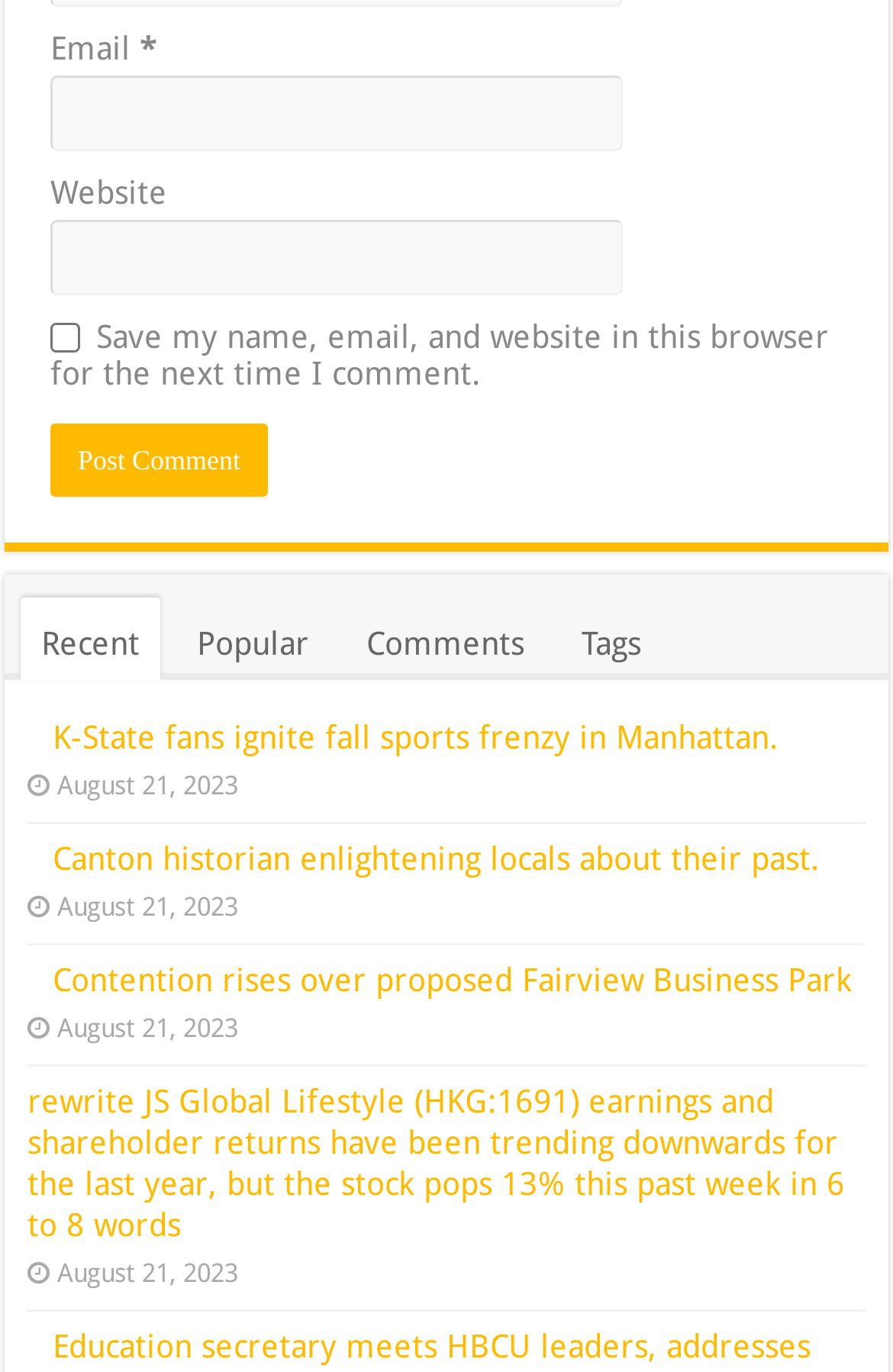Provide the bounding box coordinates of the HTML element this sentence describes: "name="submit" value="Post Comment"". The bounding box coordinates consist of four float numbers between 0 and 1, i.e., [left, top, right, bottom].

[0.056, 0.309, 0.3, 0.362]